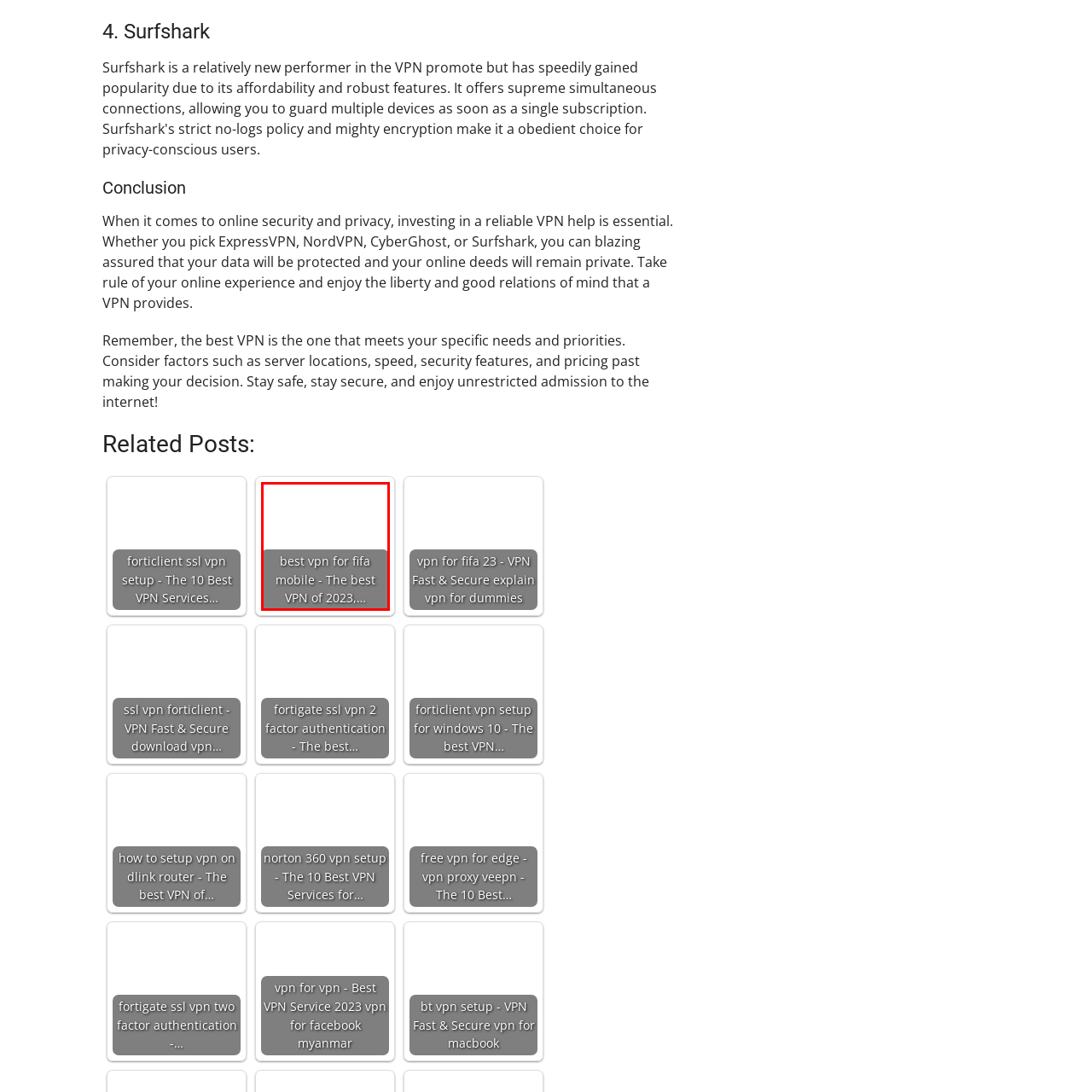Review the image segment marked with the grey border and deliver a thorough answer to the following question, based on the visual information provided: 
What is the purpose of the VPN in the context of the article?

The caption suggests that the article focuses on VPN features that enhance online security and provide fast, reliable connections for a seamless gaming experience, implying that the purpose of the VPN is to ensure a secure and smooth gaming experience.